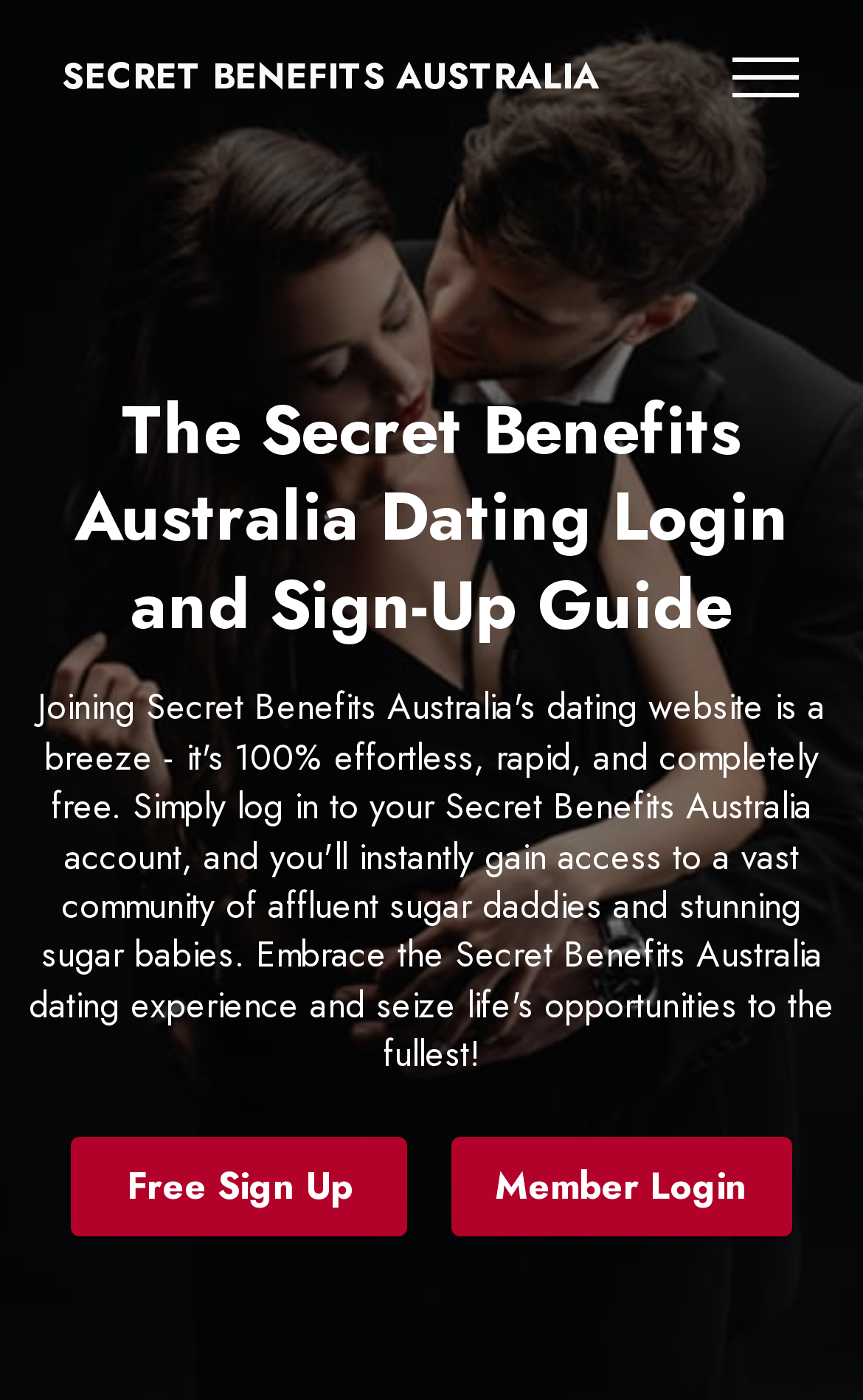Locate the bounding box of the user interface element based on this description: "SECRET BENEFITS AUSTRALIA".

[0.072, 0.036, 0.695, 0.074]